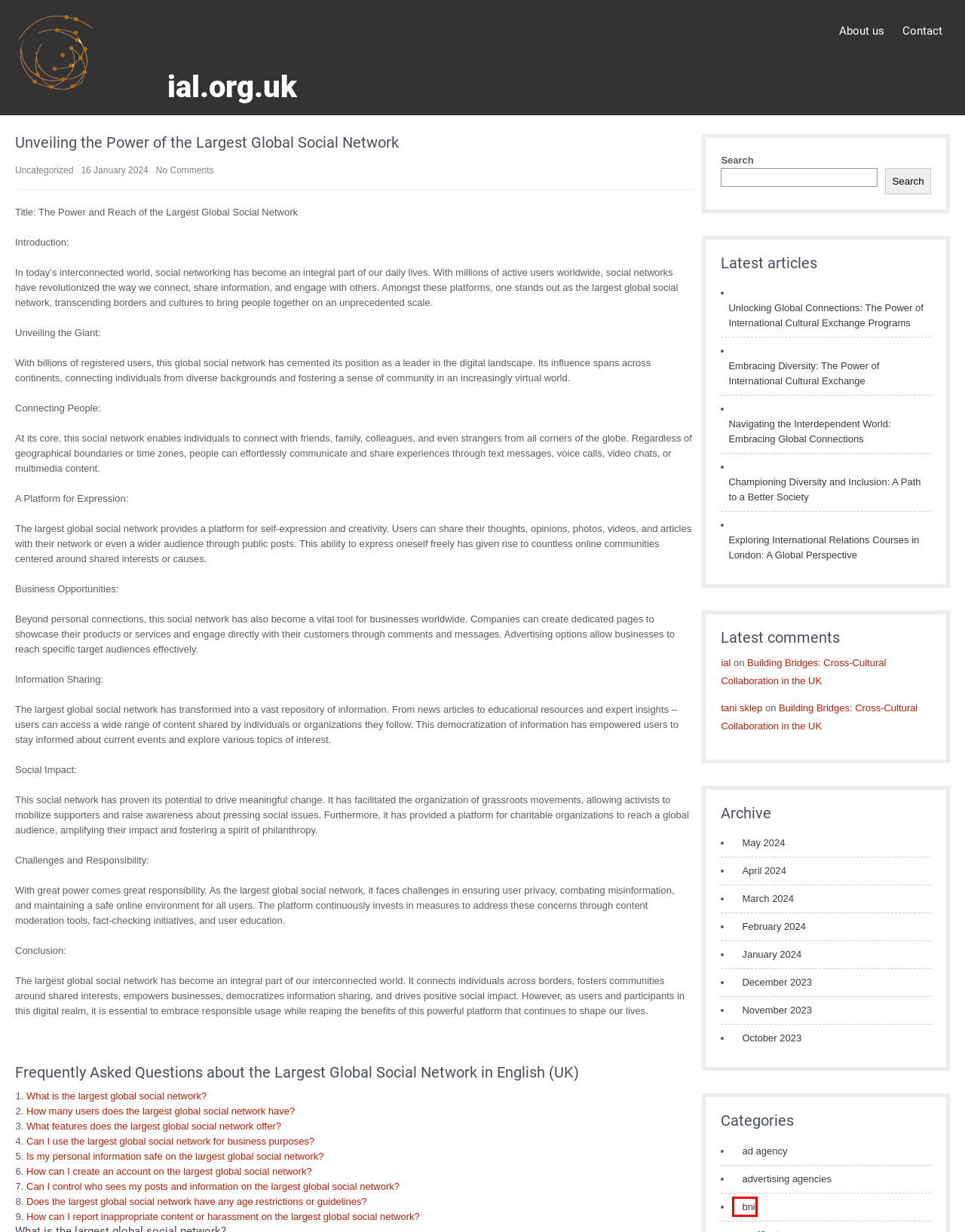Look at the screenshot of a webpage where a red bounding box surrounds a UI element. Your task is to select the best-matching webpage description for the new webpage after you click the element within the bounding box. The available options are:
A. Championing Diversity and Inclusion: A Path to a Better Society - ial.org.uk
B. advertising agencies Archives - ial.org.uk
C. May 2024 - ial.org.uk
D. January 2024 - ial.org.uk
E. November 2023 - ial.org.uk
F. bni Archives - ial.org.uk
G. ial.org.uk - Connecting Cultures, Building Bridges, and Celebrating London's Global Spirit
H. About us - ial.org.uk

F